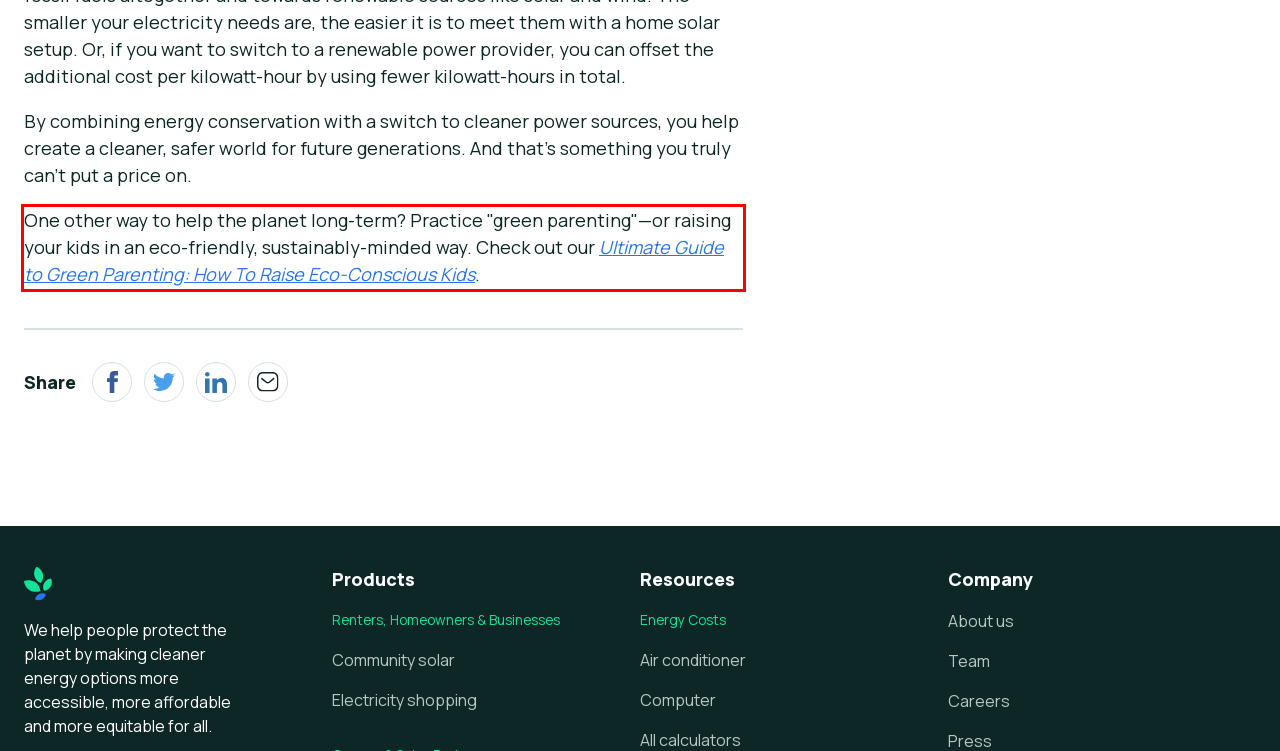You are given a screenshot with a red rectangle. Identify and extract the text within this red bounding box using OCR.

One other way to help the planet long-term? Practice "green parenting"—or raising your kids in an eco-friendly, sustainably-minded way. Check out our Ultimate Guide to Green Parenting: How To Raise Eco-Conscious Kids.